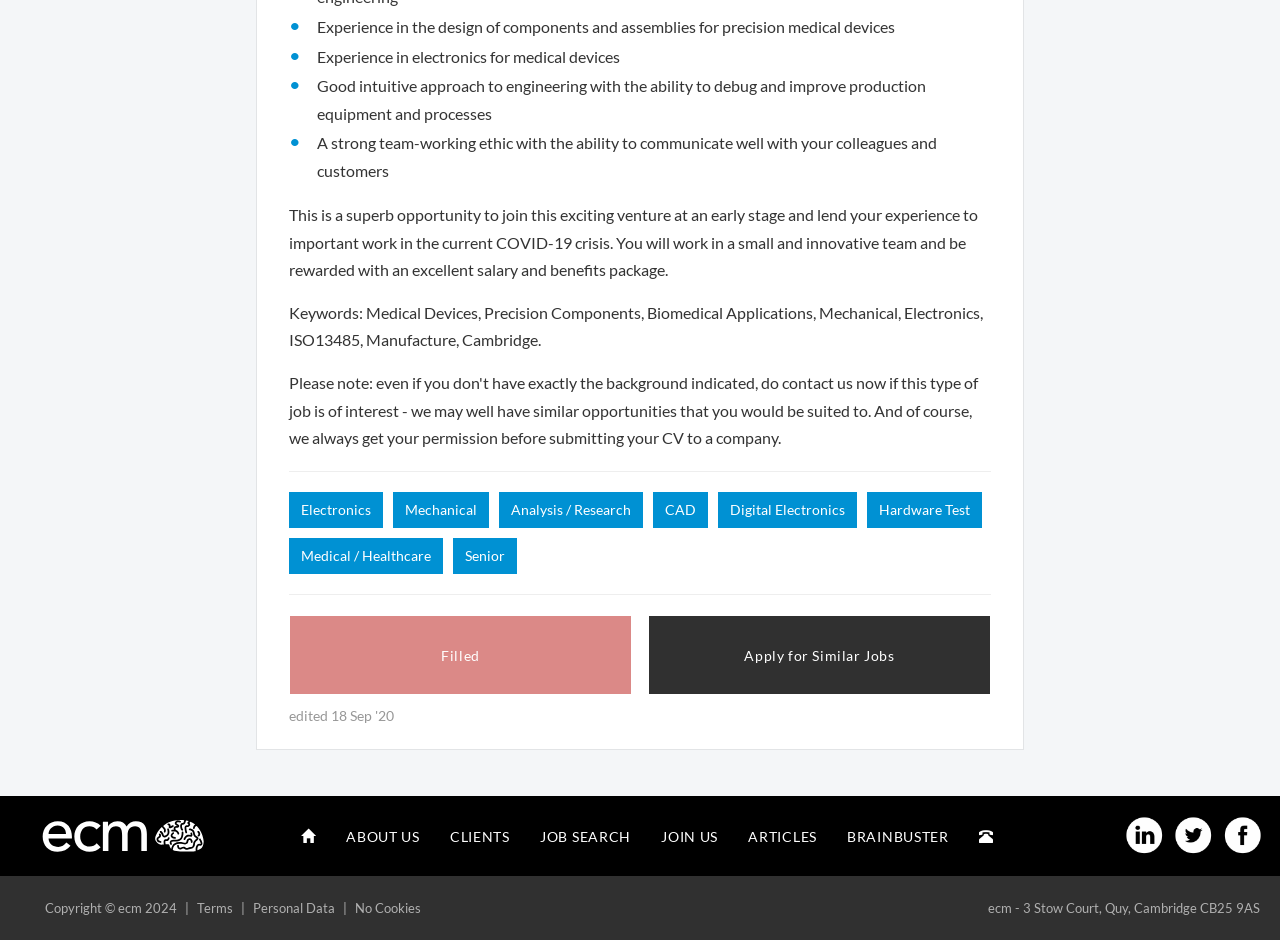Determine the bounding box coordinates of the clickable element necessary to fulfill the instruction: "View the 'Medical / Healthcare' jobs". Provide the coordinates as four float numbers within the 0 to 1 range, i.e., [left, top, right, bottom].

[0.226, 0.572, 0.346, 0.611]